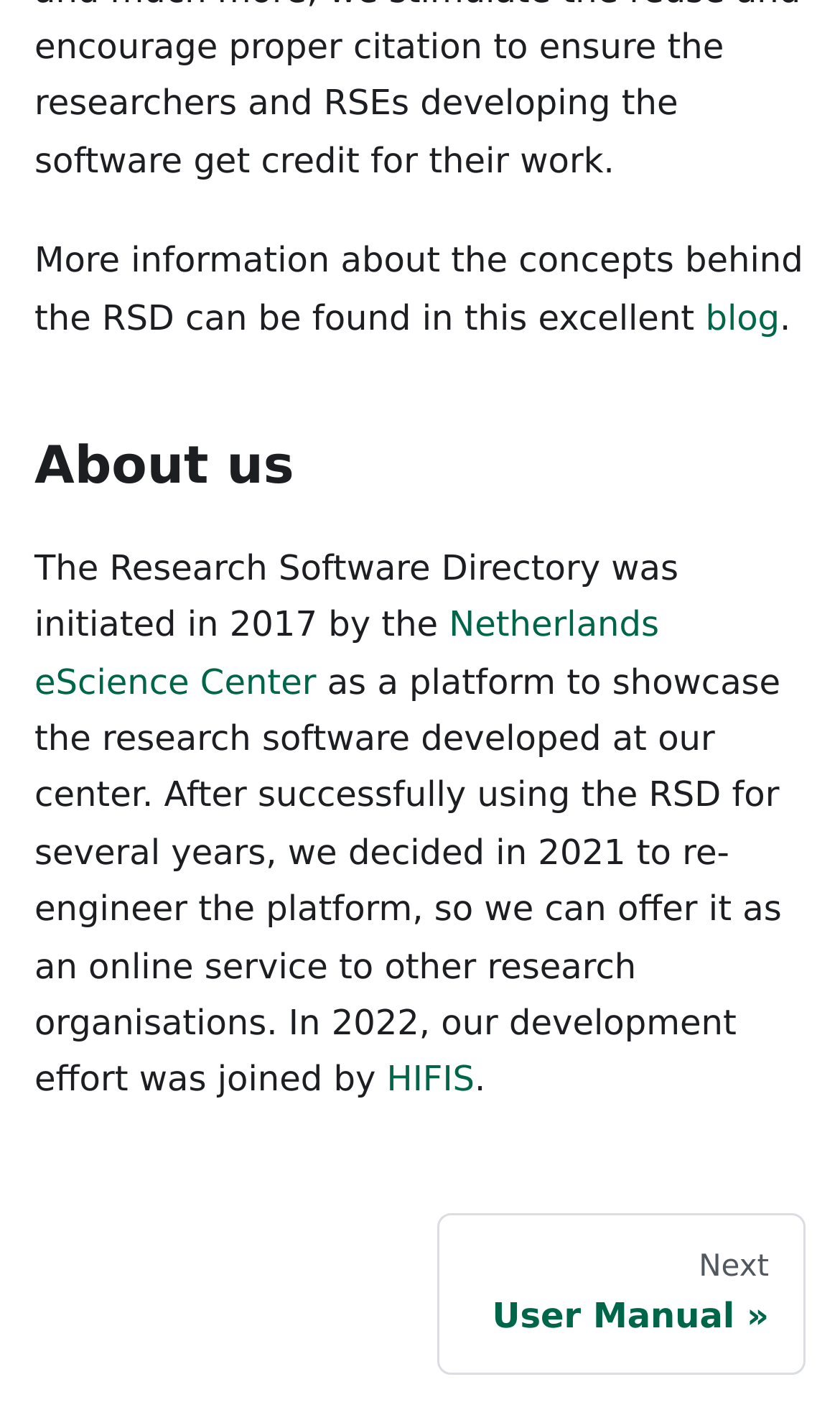What is the next page in the documentation?
Please provide a comprehensive answer based on the visual information in the image.

By analyzing the navigation element, I found a link element with the text 'Next User Manual »' which indicates that the next page in the documentation is the User Manual.